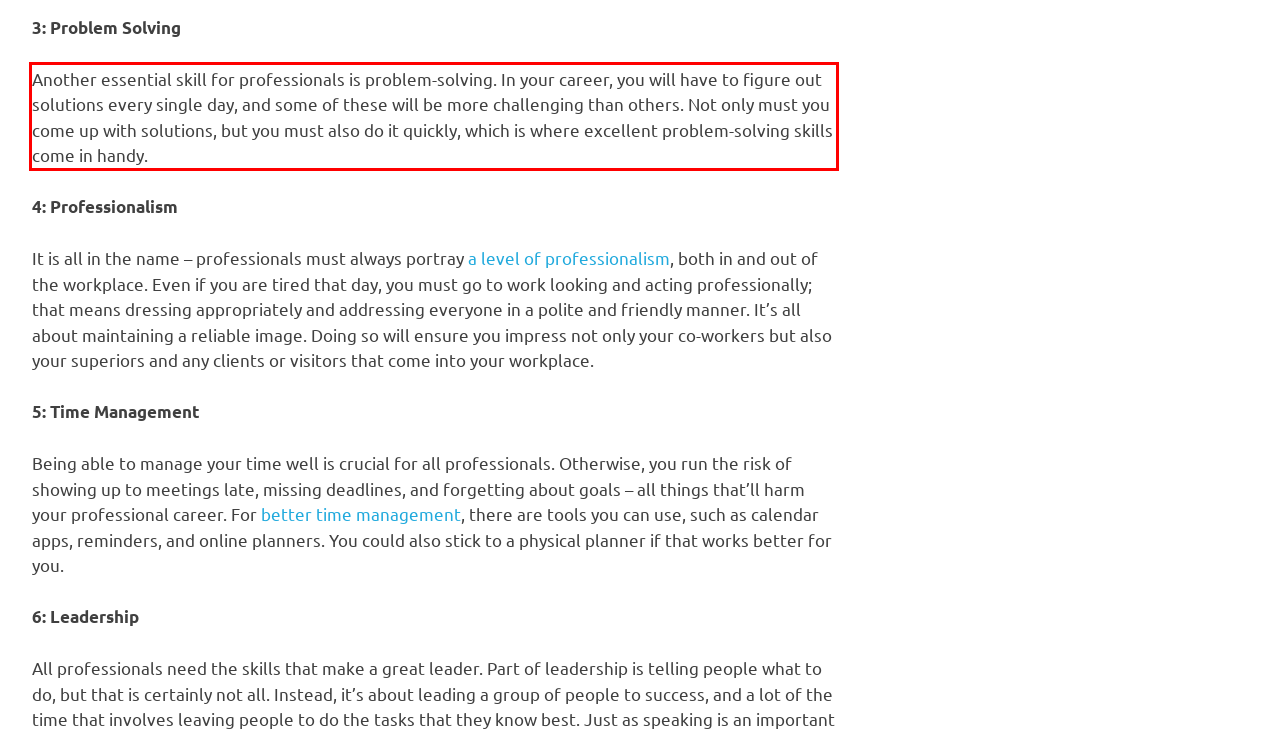Given a webpage screenshot, locate the red bounding box and extract the text content found inside it.

Another essential skill for professionals is problem-solving. In your career, you will have to figure out solutions every single day, and some of these will be more challenging than others. Not only must you come up with solutions, but you must also do it quickly, which is where excellent problem-solving skills come in handy.